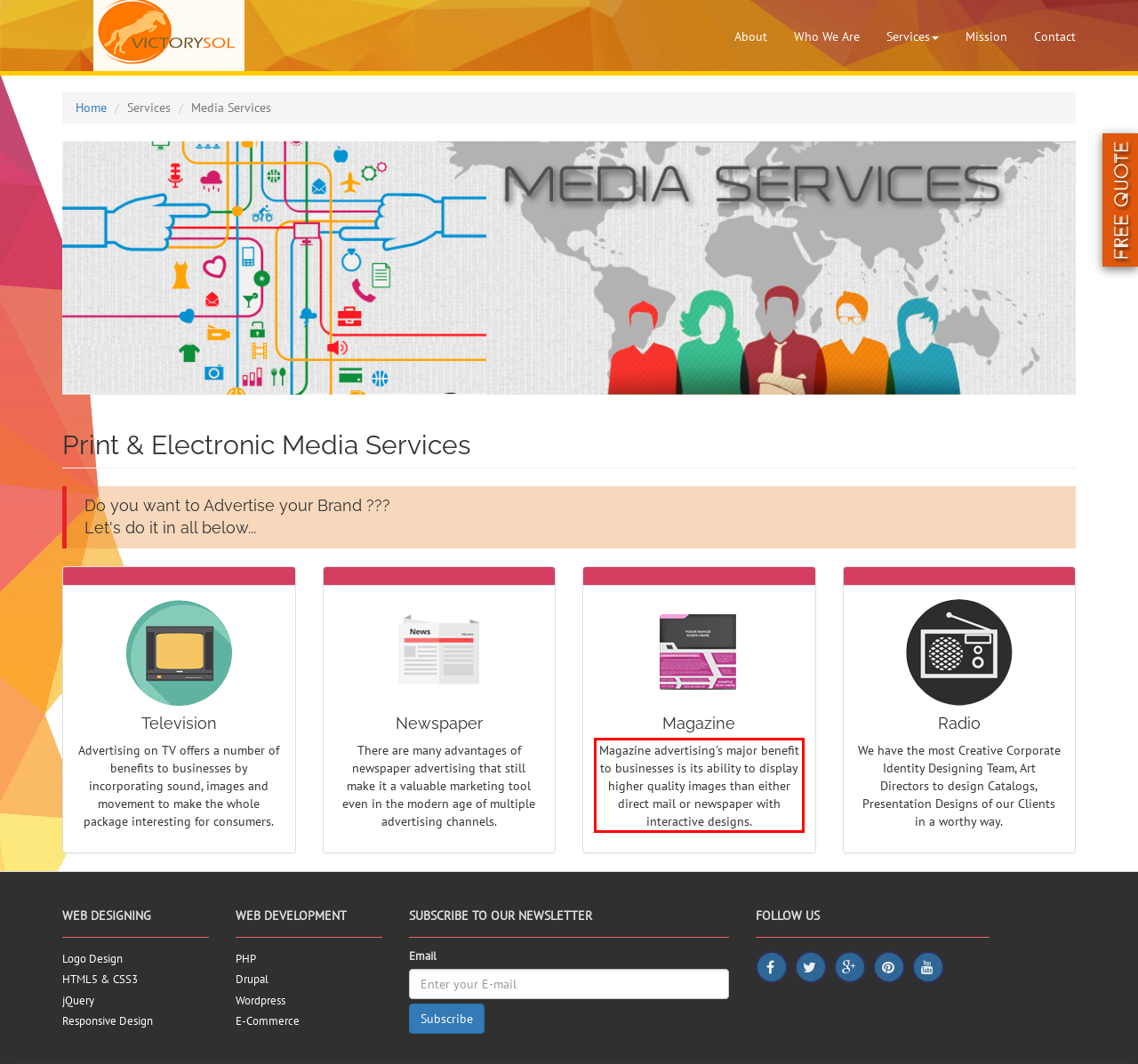Analyze the red bounding box in the provided webpage screenshot and generate the text content contained within.

Magazine advertising's major benefit to businesses is its ability to display higher quality images than either direct mail or newspaper with interactive designs.